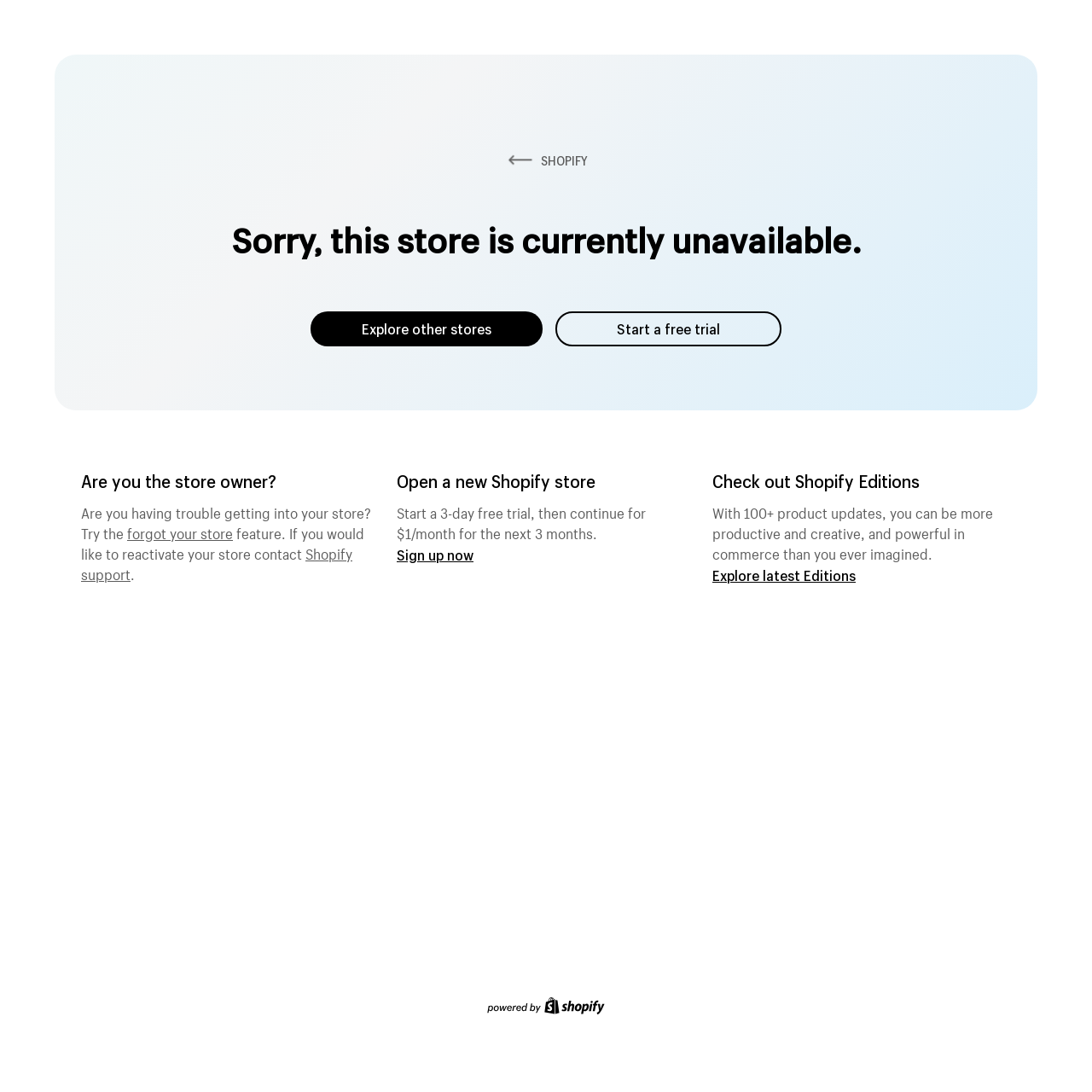Generate the text of the webpage's primary heading.

Sorry, this store is currently unavailable.